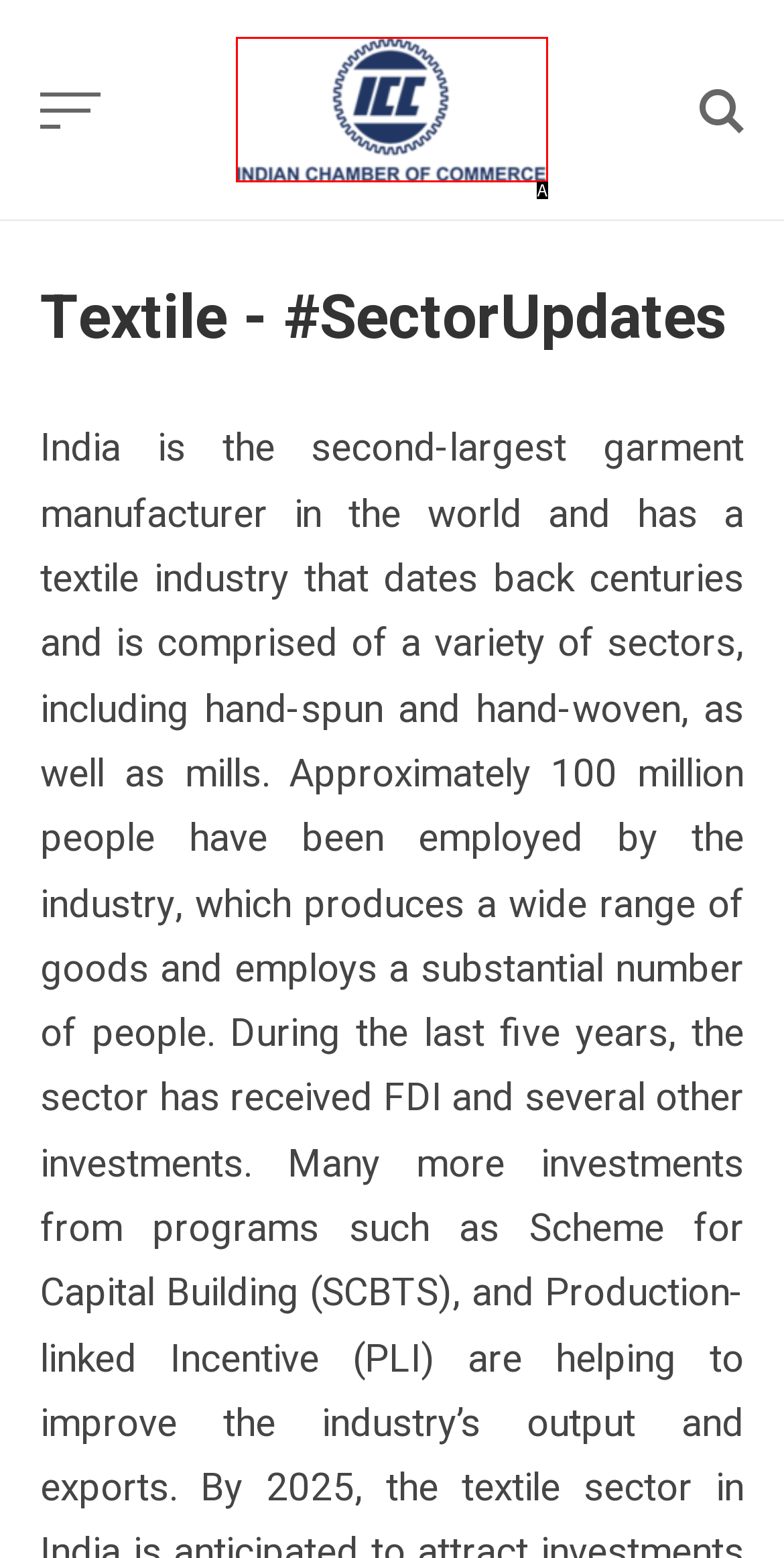Which option best describes: alt="ICC Sector Watch"
Respond with the letter of the appropriate choice.

A